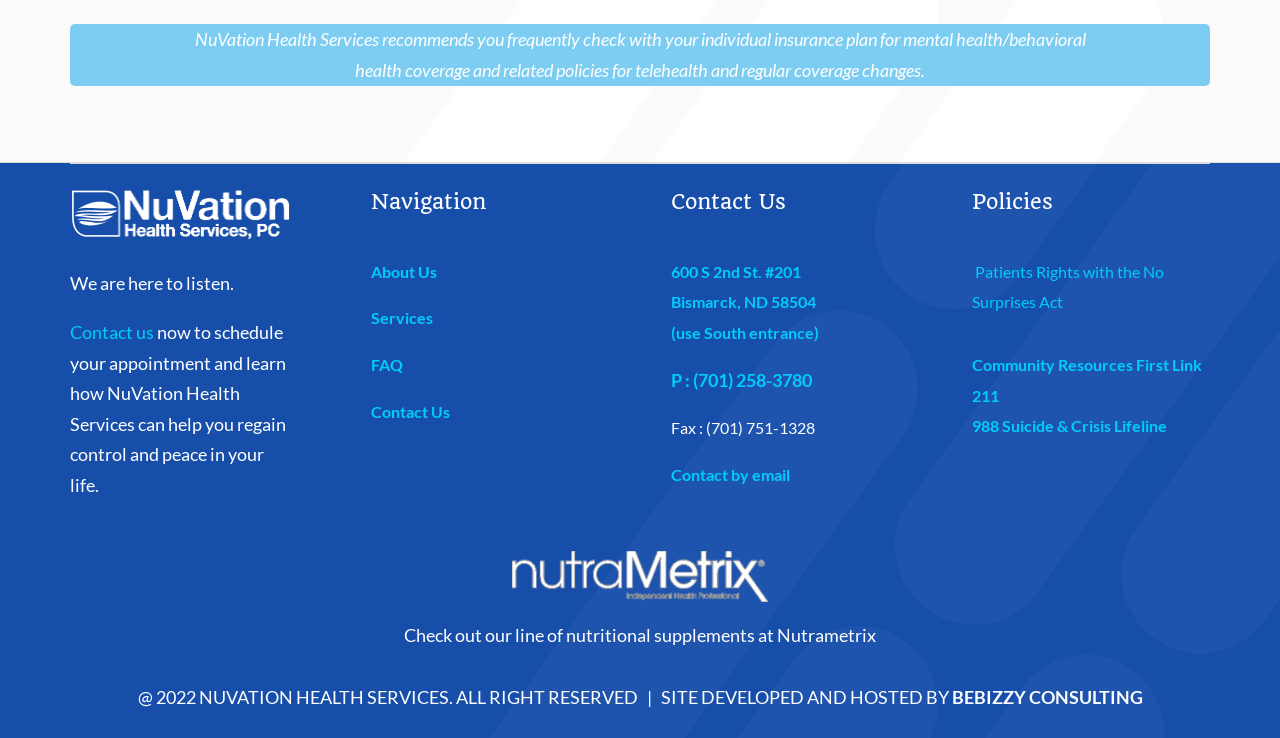Use a single word or phrase to answer the following:
What is the phone number of the health service?

(701) 258-3780